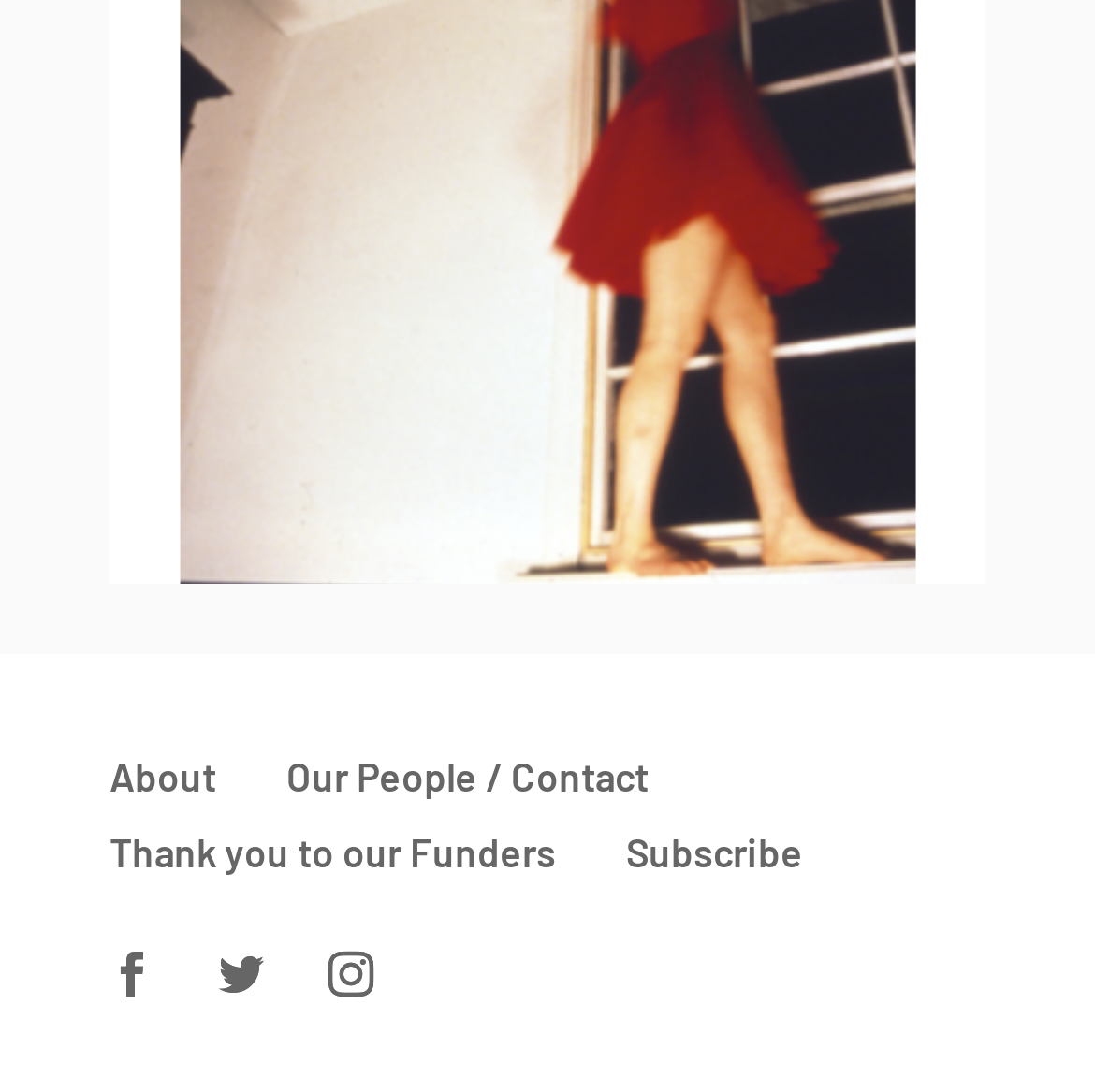Please locate the UI element described by "Our People / Contact" and provide its bounding box coordinates.

[0.262, 0.689, 0.592, 0.733]